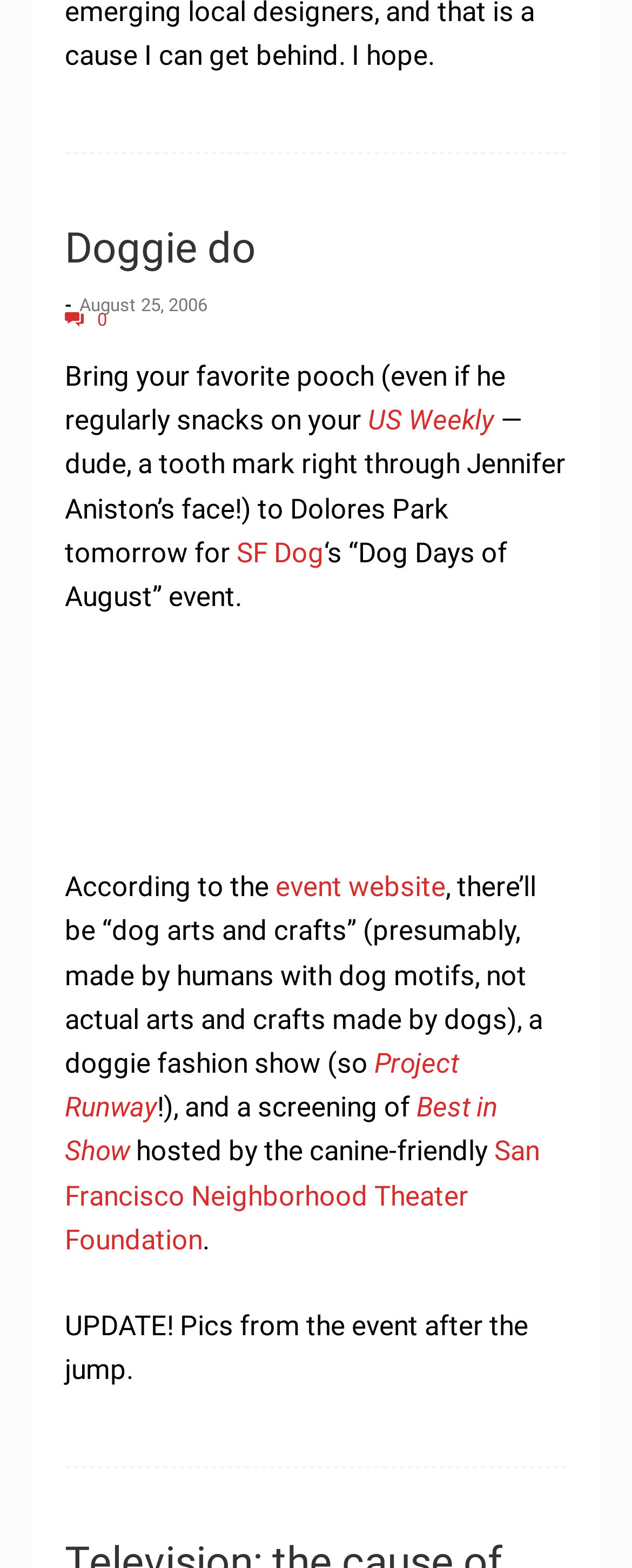Could you please study the image and provide a detailed answer to the question:
What is the name of the event?

I found the name of the event by reading the text element that says '“Dog Days of August” event' which is located below the link 'SF Dog'.